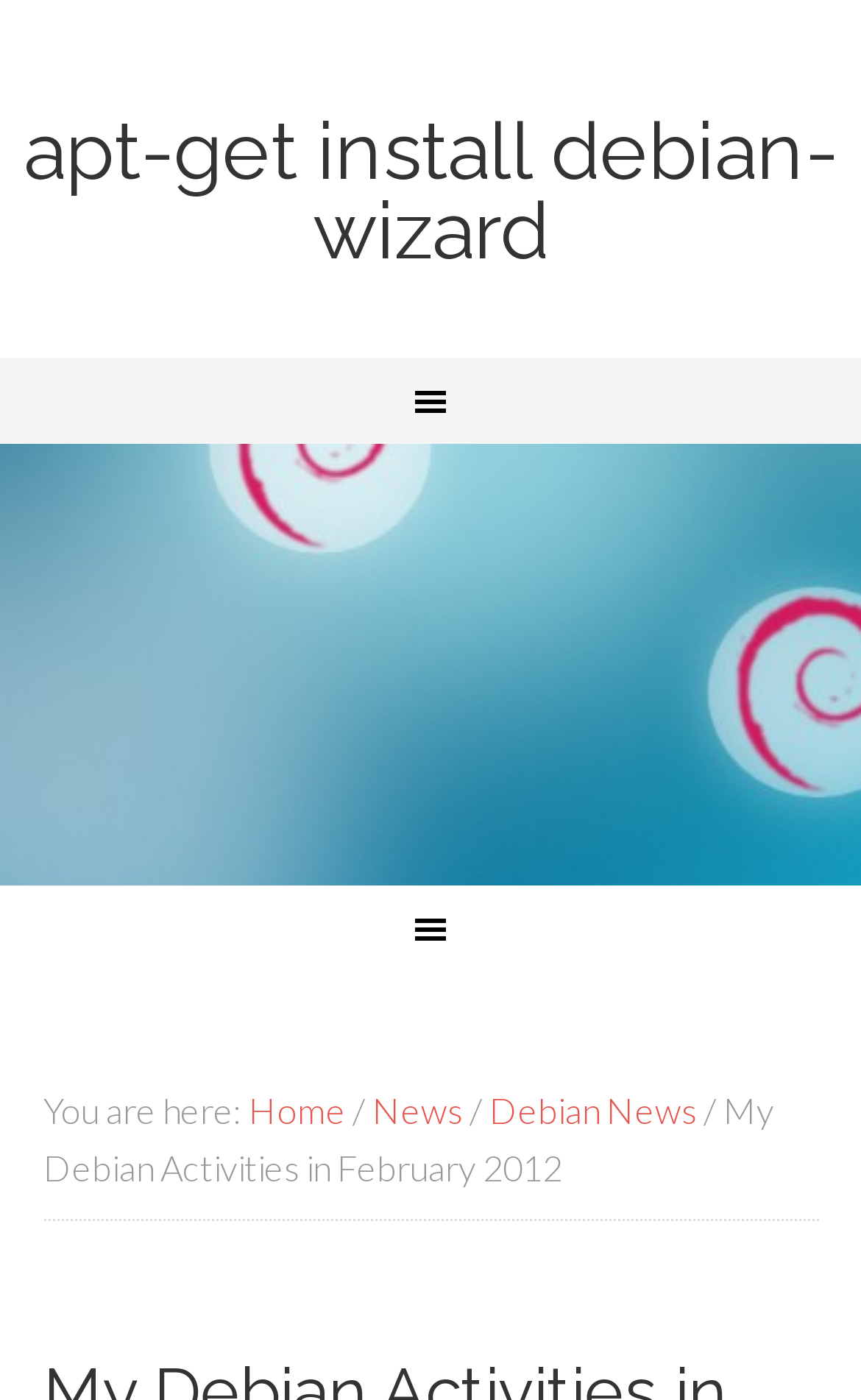Respond to the following question with a brief word or phrase:
How many navigation sections are there?

2